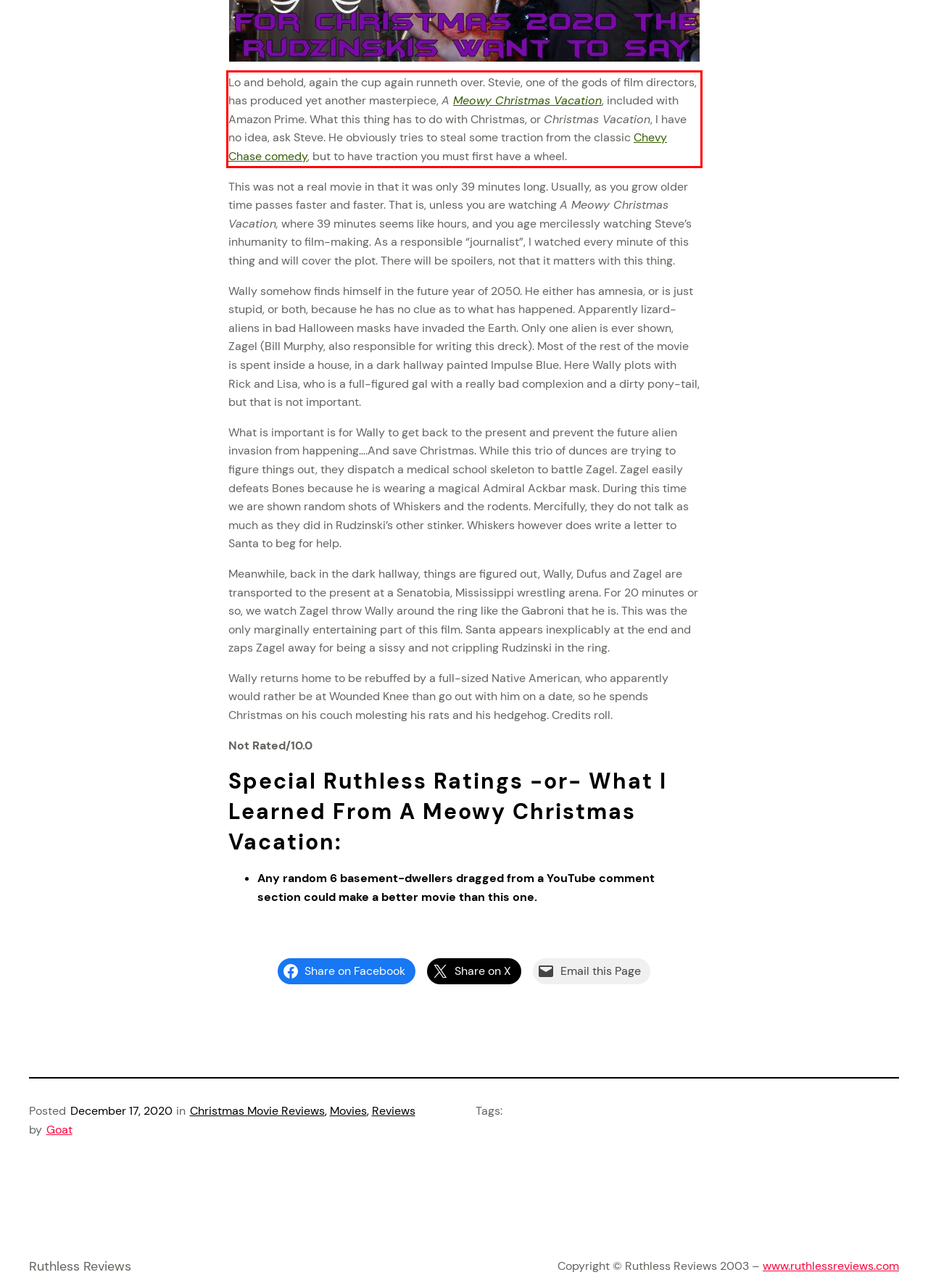Please analyze the screenshot of a webpage and extract the text content within the red bounding box using OCR.

Lo and behold, again the cup again runneth over. Stevie, one of the gods of film directors, has produced yet another masterpiece, A Meowy Christmas Vacation, included with Amazon Prime. What this thing has to do with Christmas, or Christmas Vacation, I have no idea, ask Steve. He obviously tries to steal some traction from the classic Chevy Chase comedy, but to have traction you must first have a wheel.